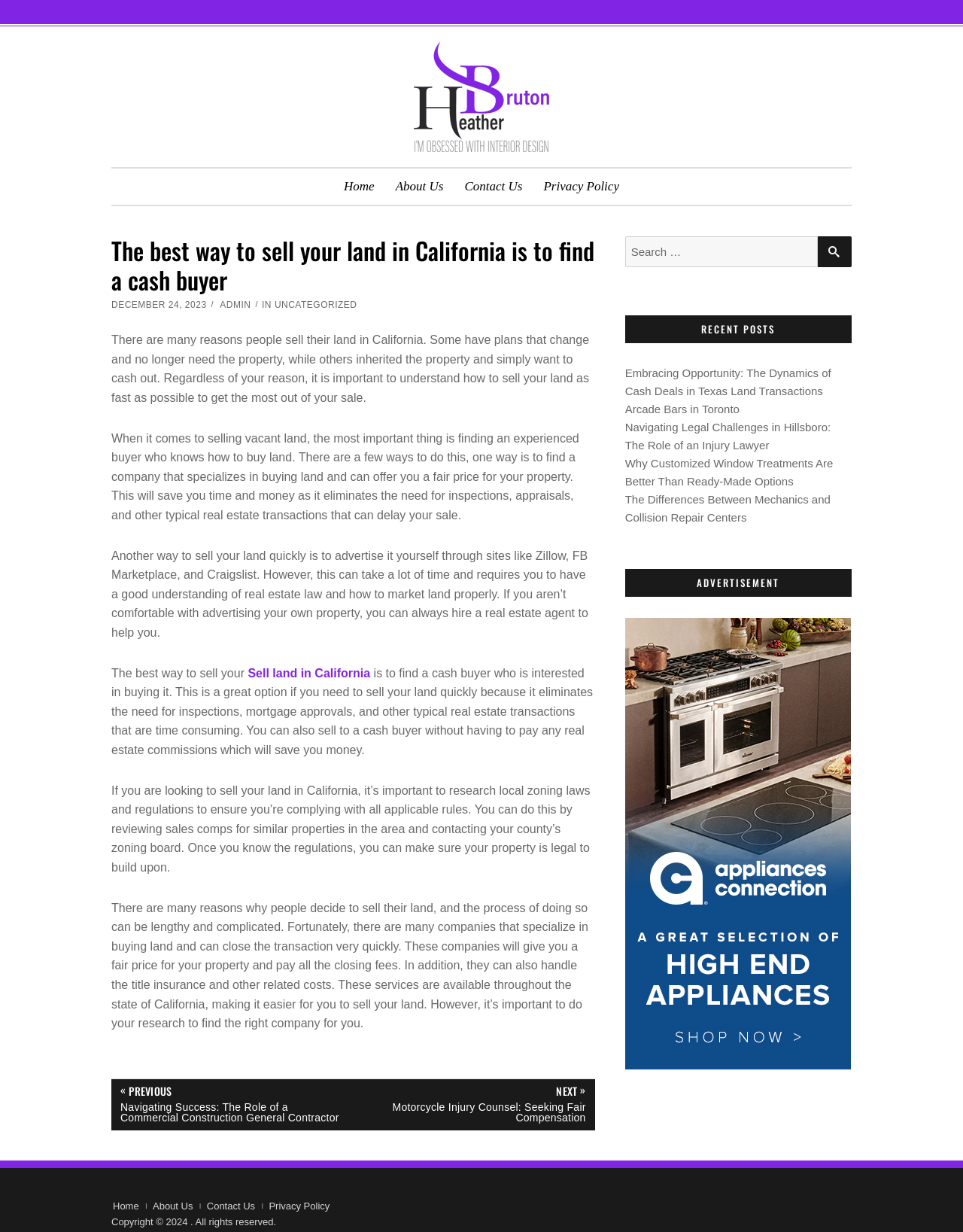Can you locate the main headline on this webpage and provide its text content?

The best way to sell your land in California is to find a cash buyer